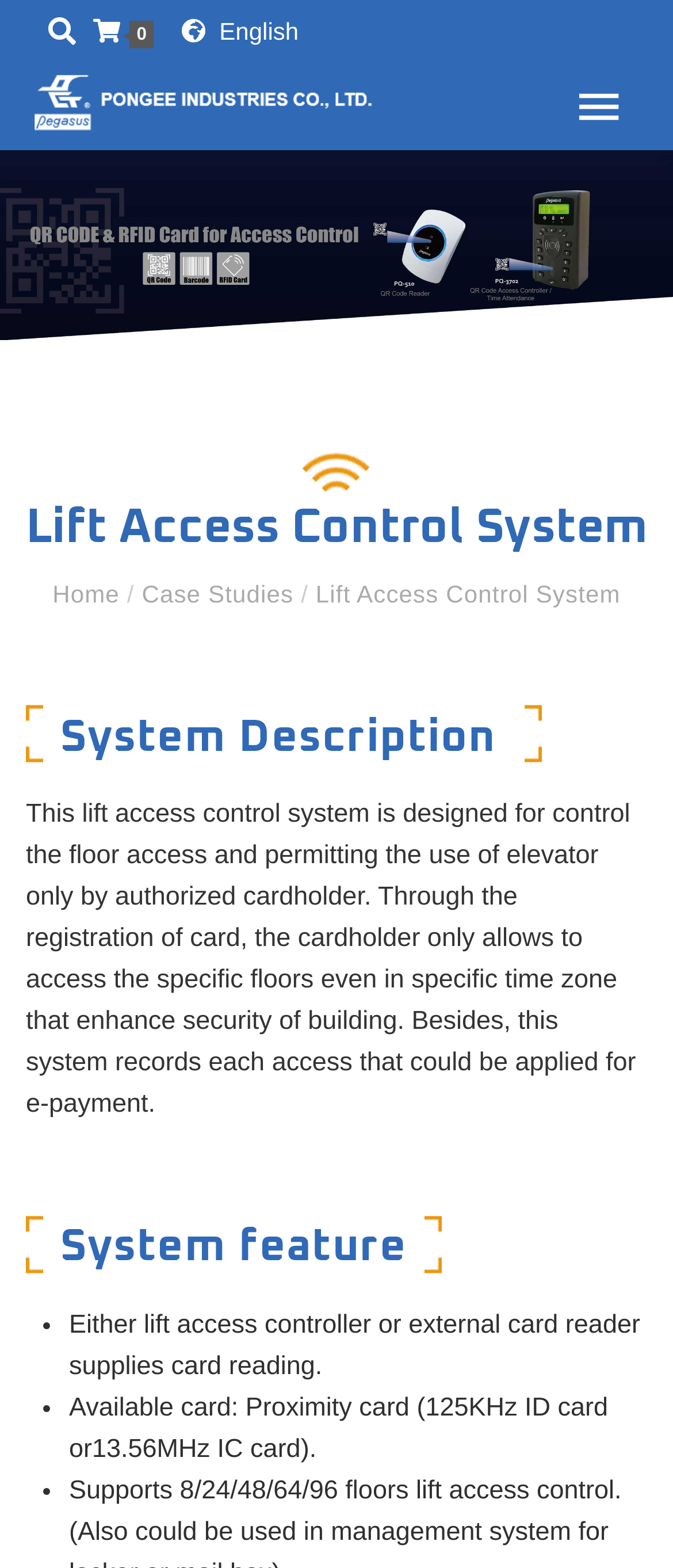Locate the UI element described by Case Studies in the provided webpage screenshot. Return the bounding box coordinates in the format (top-left x, top-left y, bottom-right x, bottom-right y), ensuring all values are between 0 and 1.

[0.2, 0.37, 0.447, 0.388]